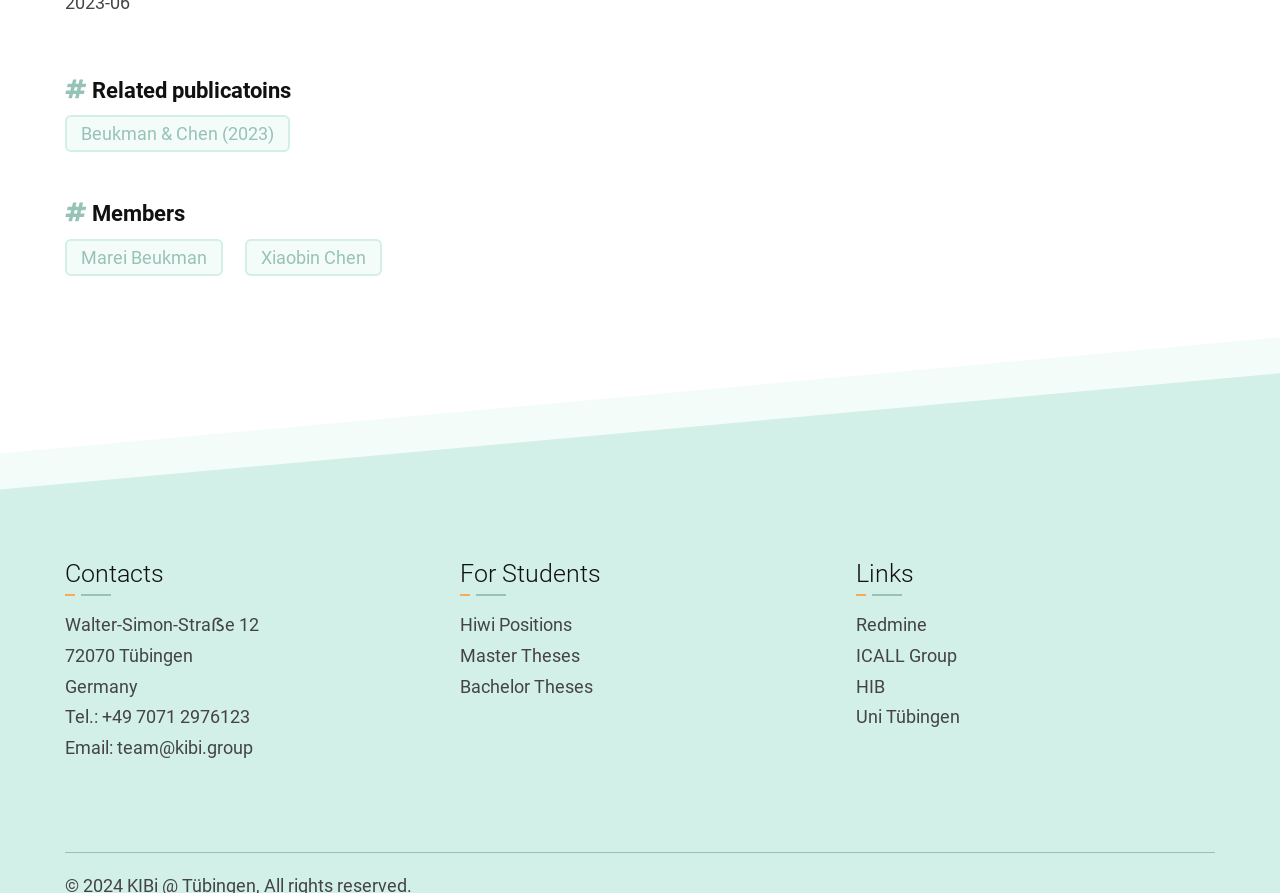Locate the bounding box coordinates of the clickable element to fulfill the following instruction: "Contact Marei Beukman". Provide the coordinates as four float numbers between 0 and 1 in the format [left, top, right, bottom].

[0.051, 0.267, 0.174, 0.309]